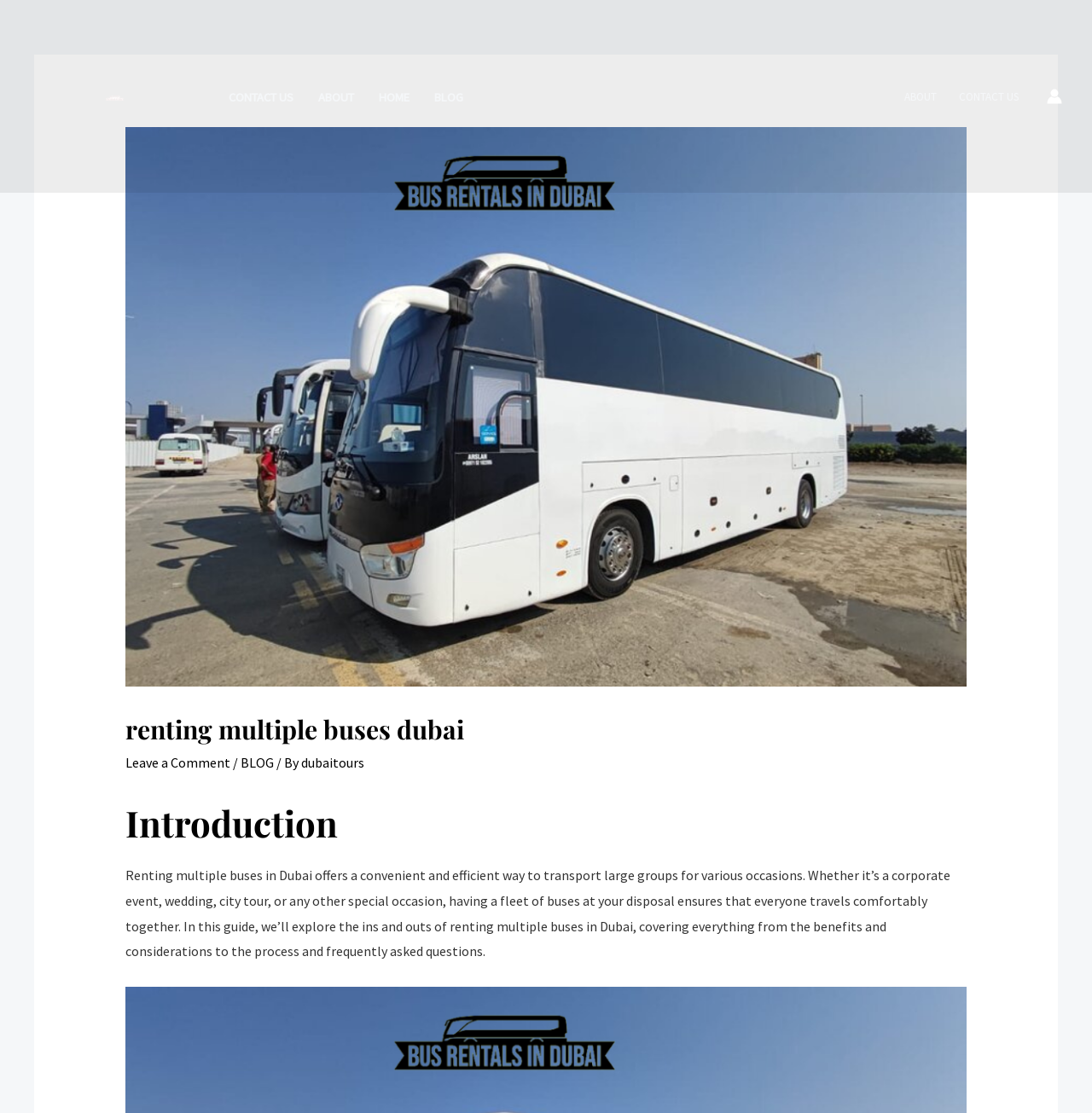Please find the bounding box coordinates of the element that you should click to achieve the following instruction: "Click the 'BLOG' link". The coordinates should be presented as four float numbers between 0 and 1: [left, top, right, bottom].

[0.386, 0.06, 0.435, 0.114]